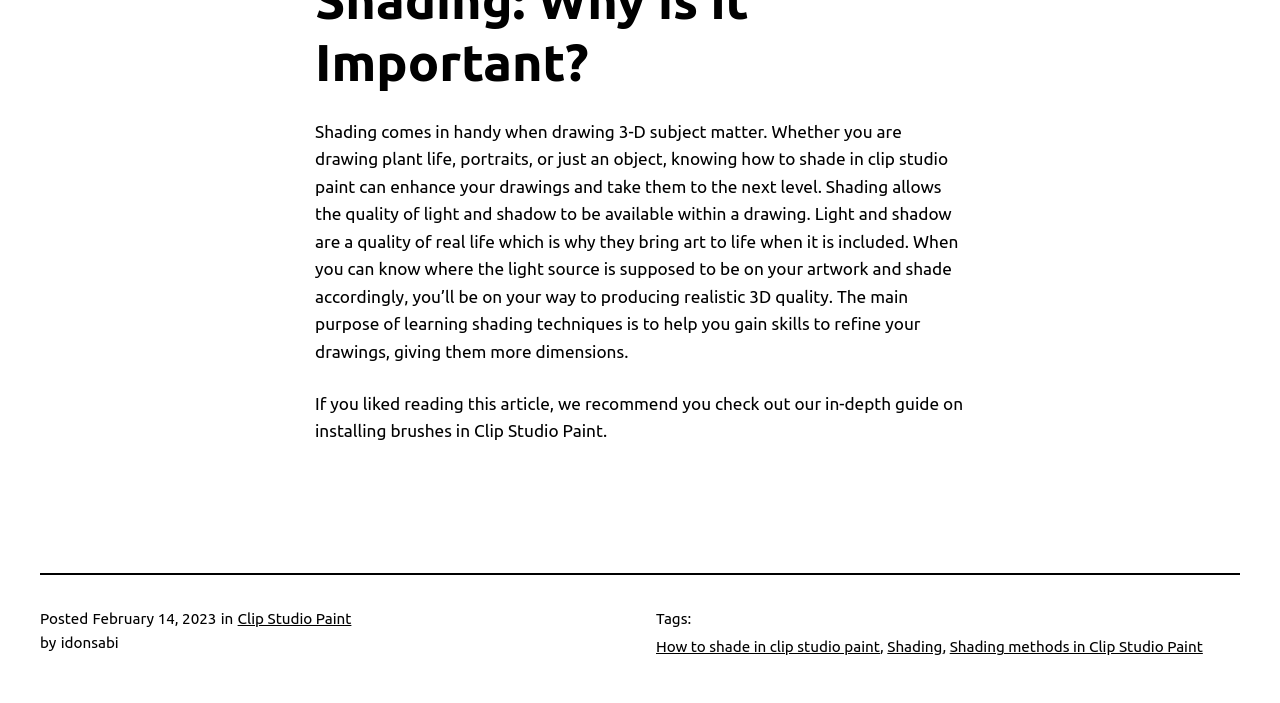Answer the question using only one word or a concise phrase: What is the topic of the second heading?

Shading: Why is it Important?